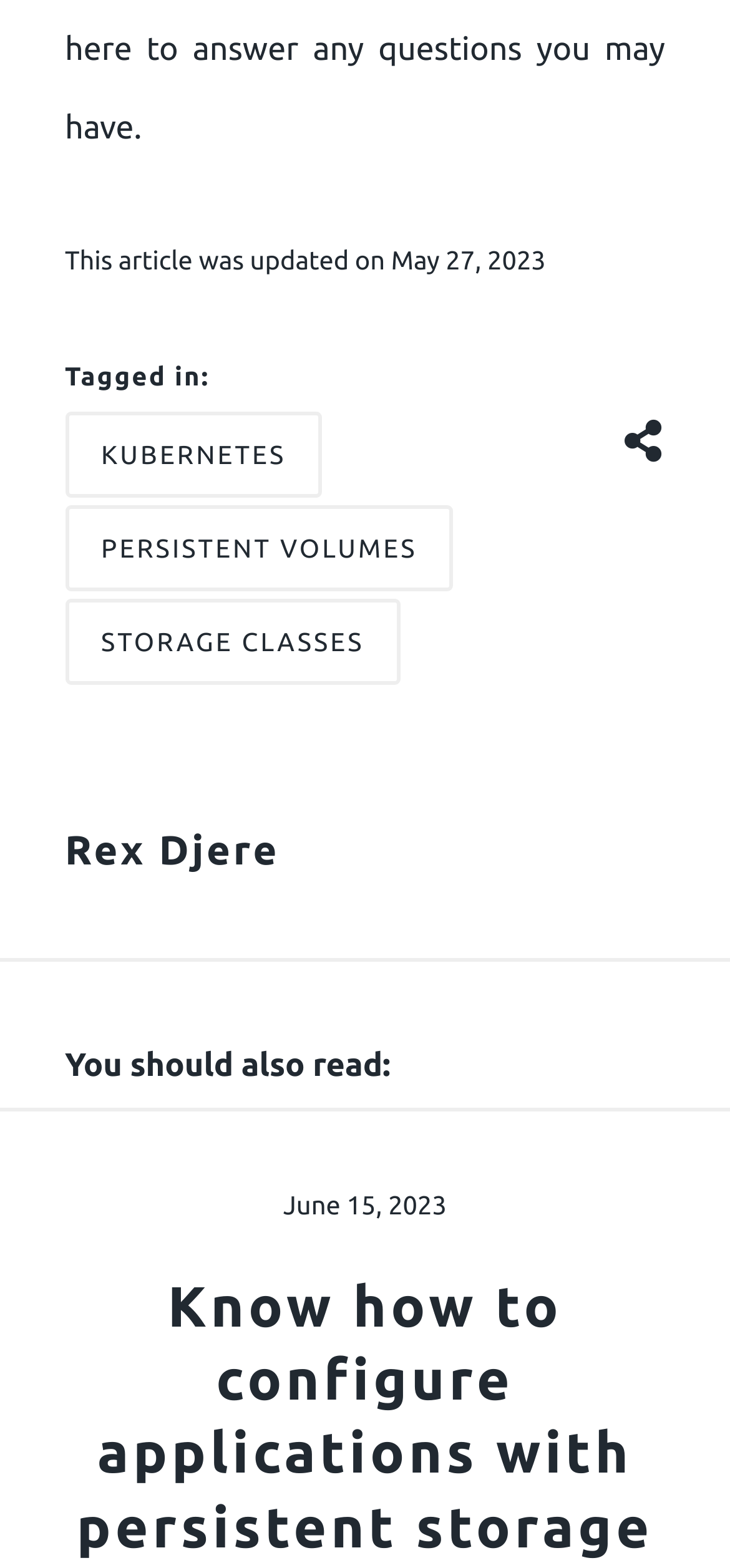What is the date of the latest article update?
Refer to the image and answer the question using a single word or phrase.

May 27, 2023